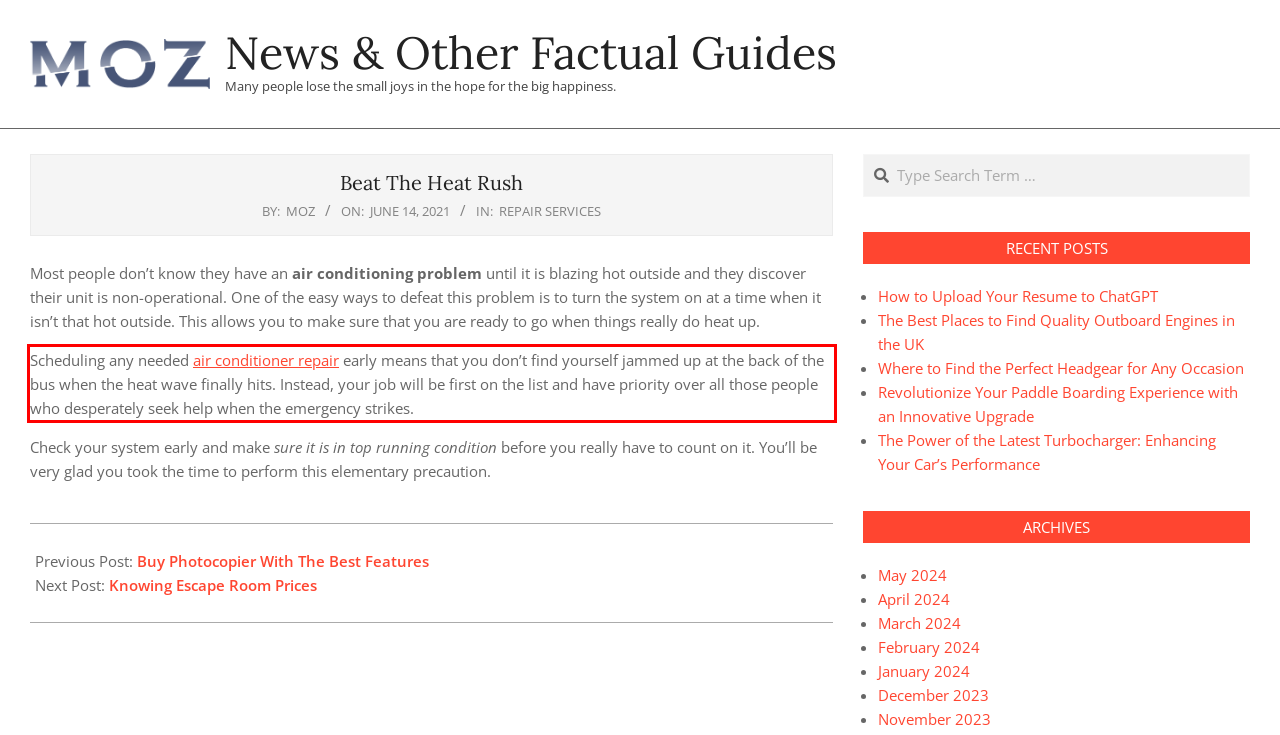Look at the provided screenshot of the webpage and perform OCR on the text within the red bounding box.

Scheduling any needed air conditioner repair early means that you don’t find yourself jammed up at the back of the bus when the heat wave finally hits. Instead, your job will be first on the list and have priority over all those people who desperately seek help when the emergency strikes.